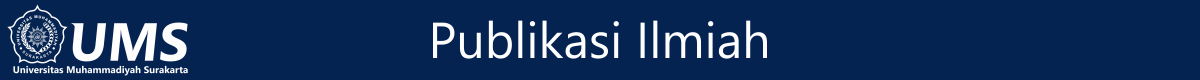What is the color of the text 'UMS'?
Please answer the question as detailed as possible.

According to the caption, the text 'UMS' is prominently displayed in white, ensuring clarity and easy readability.